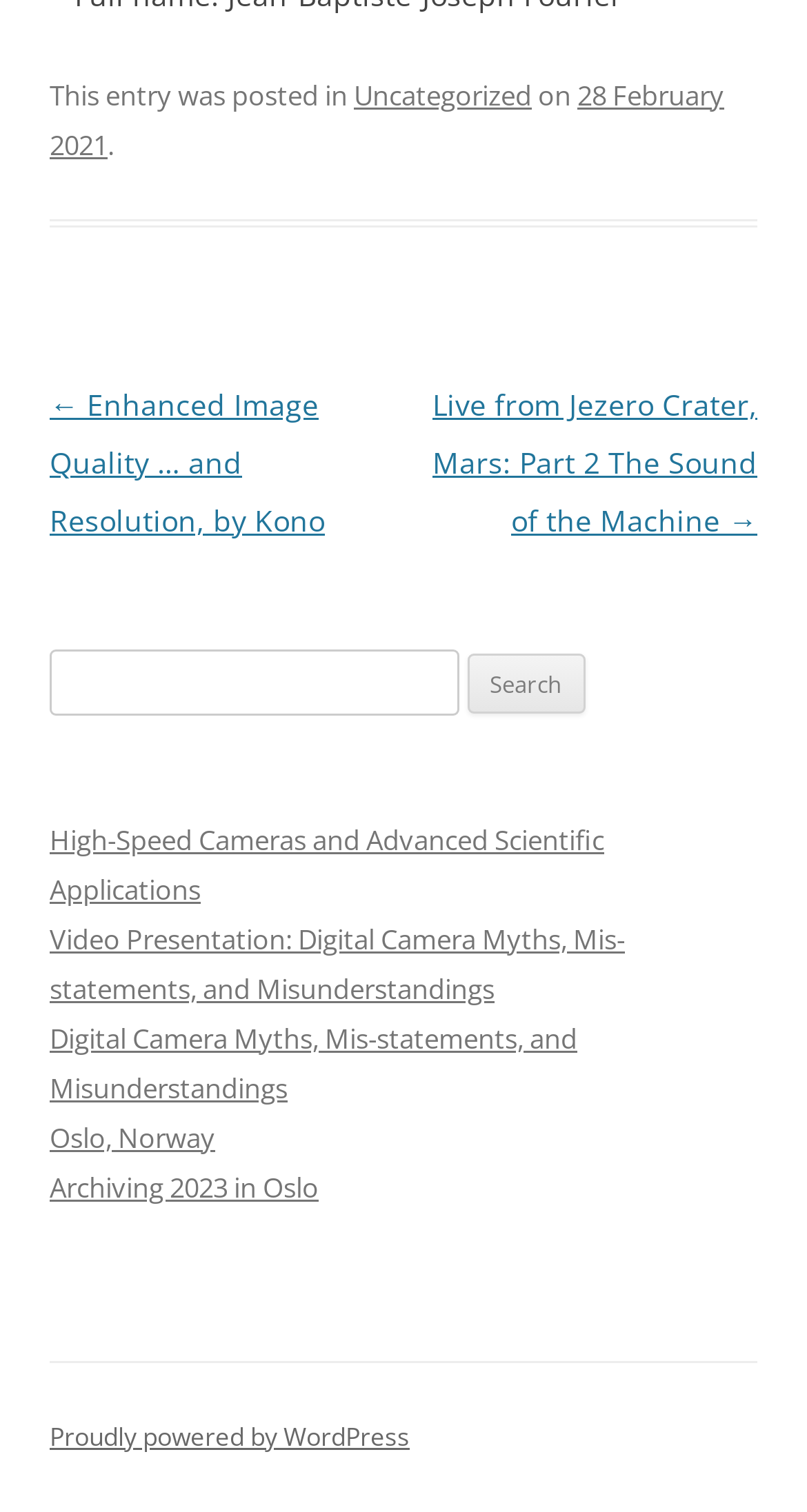What is the category of the current post?
Observe the image and answer the question with a one-word or short phrase response.

Uncategorized